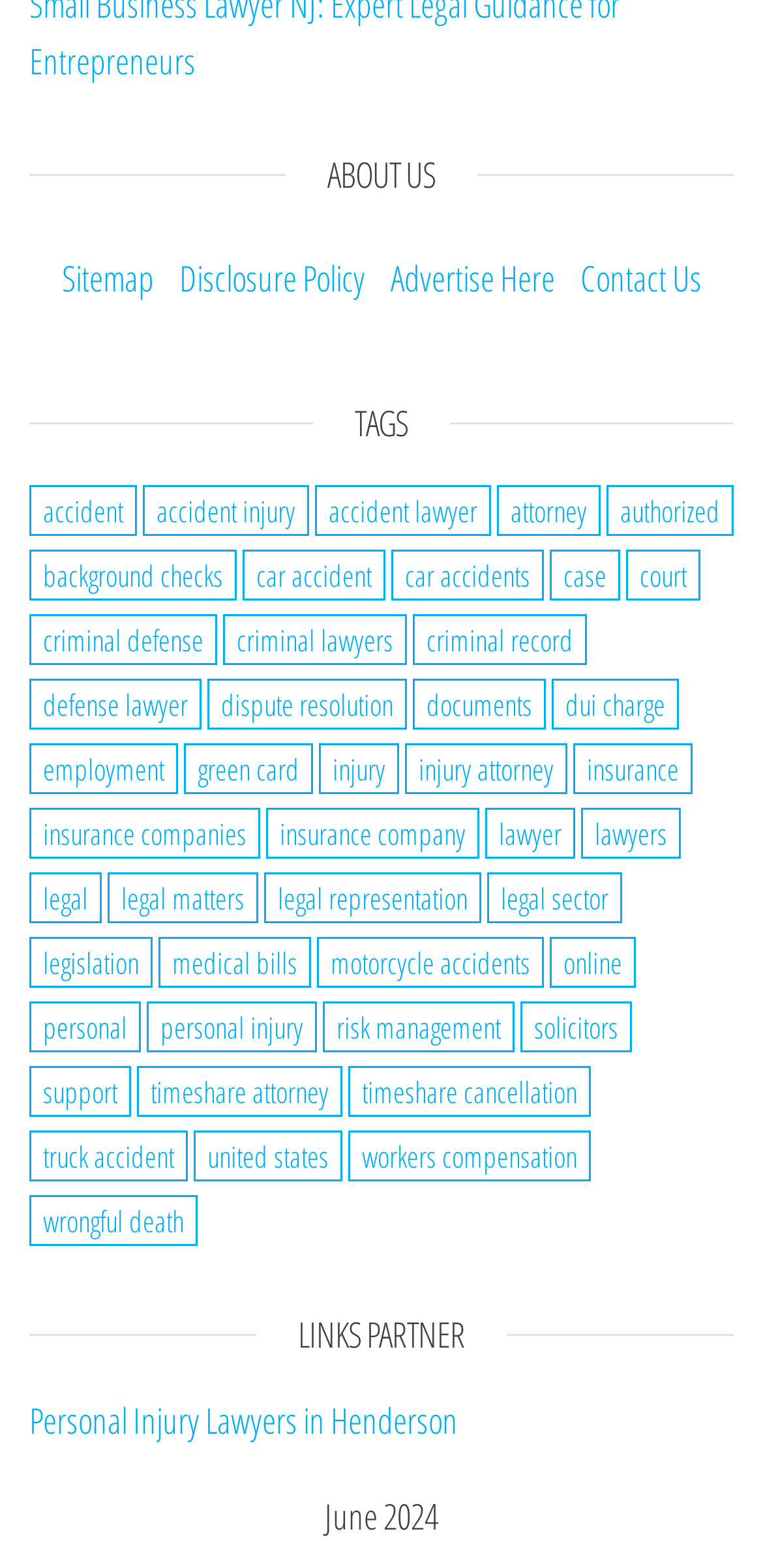Please find the bounding box coordinates of the element that needs to be clicked to perform the following instruction: "View 'accident' related topics". The bounding box coordinates should be four float numbers between 0 and 1, represented as [left, top, right, bottom].

[0.038, 0.31, 0.179, 0.342]